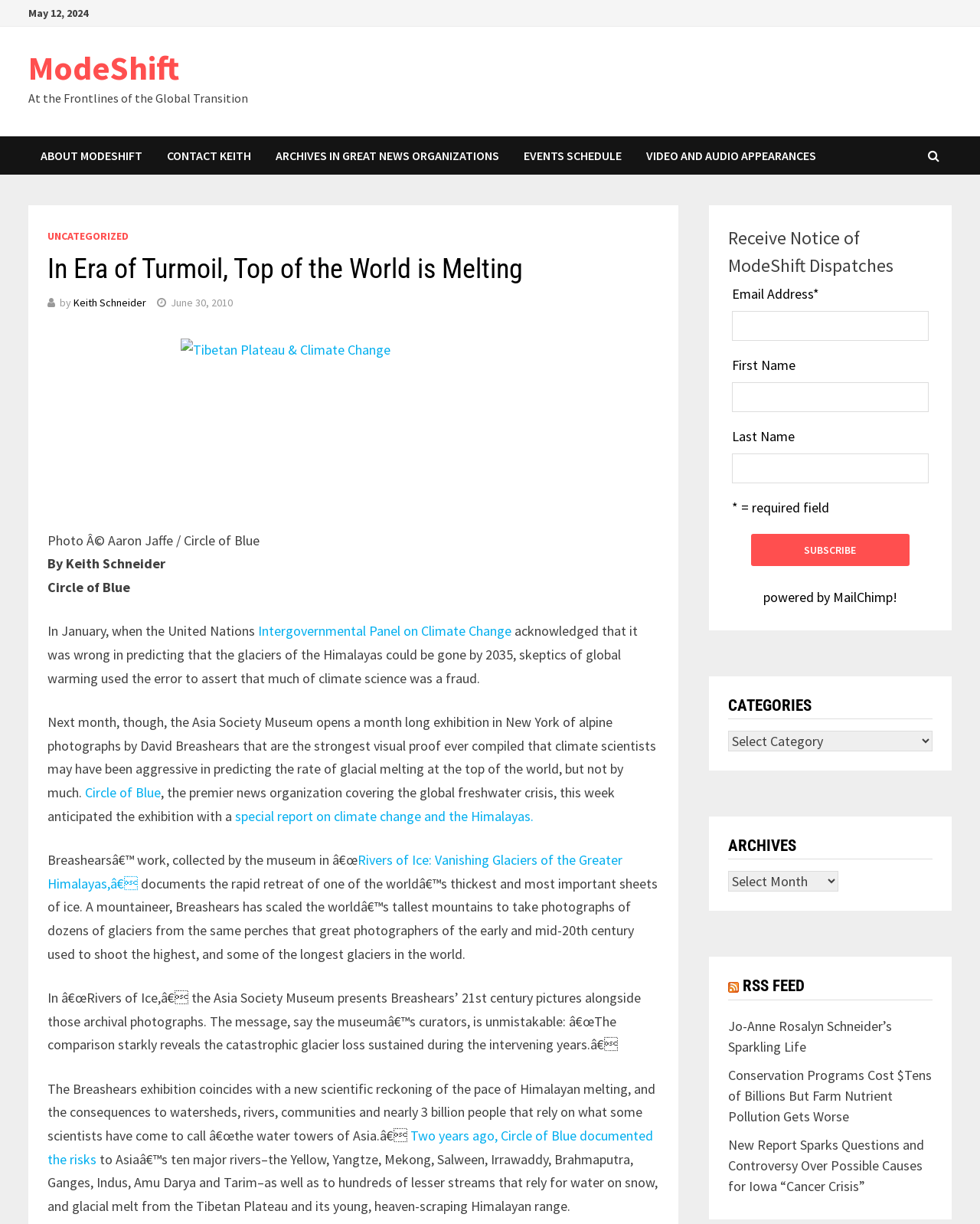Return the bounding box coordinates of the UI element that corresponds to this description: "June 30, 2010June 30, 2010". The coordinates must be given as four float numbers in the range of 0 and 1, [left, top, right, bottom].

[0.174, 0.241, 0.237, 0.253]